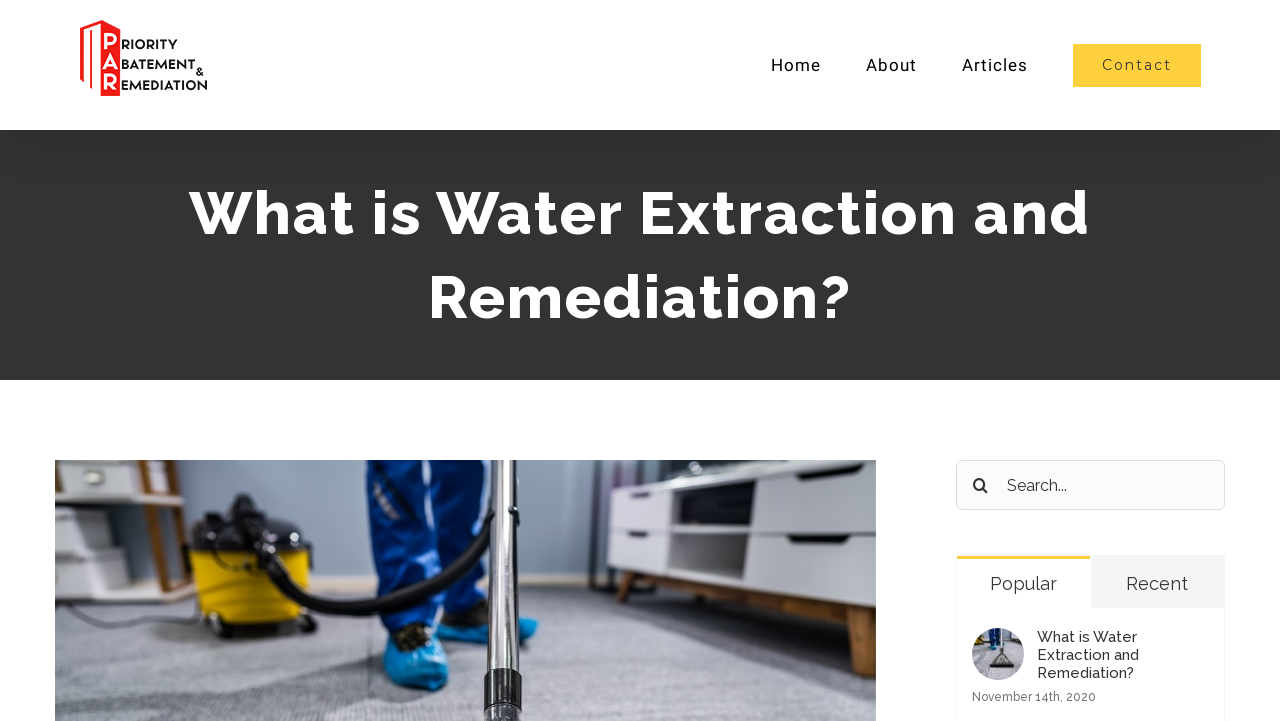Show the bounding box coordinates for the HTML element as described: "value=""".

[0.747, 0.638, 0.786, 0.707]